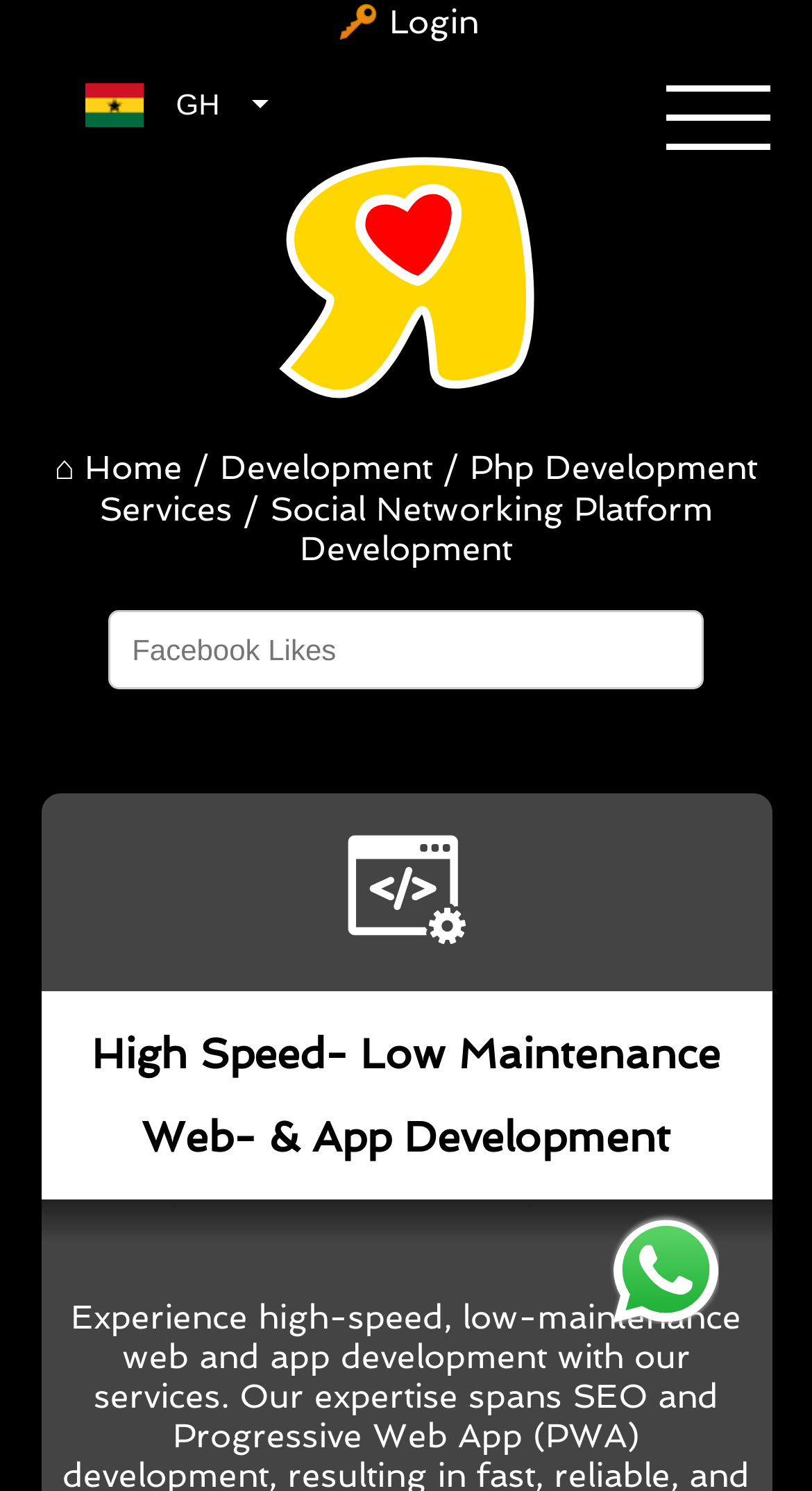Please identify the bounding box coordinates of the area I need to click to accomplish the following instruction: "Contact us via Whatsapp".

[0.744, 0.788, 0.897, 0.872]